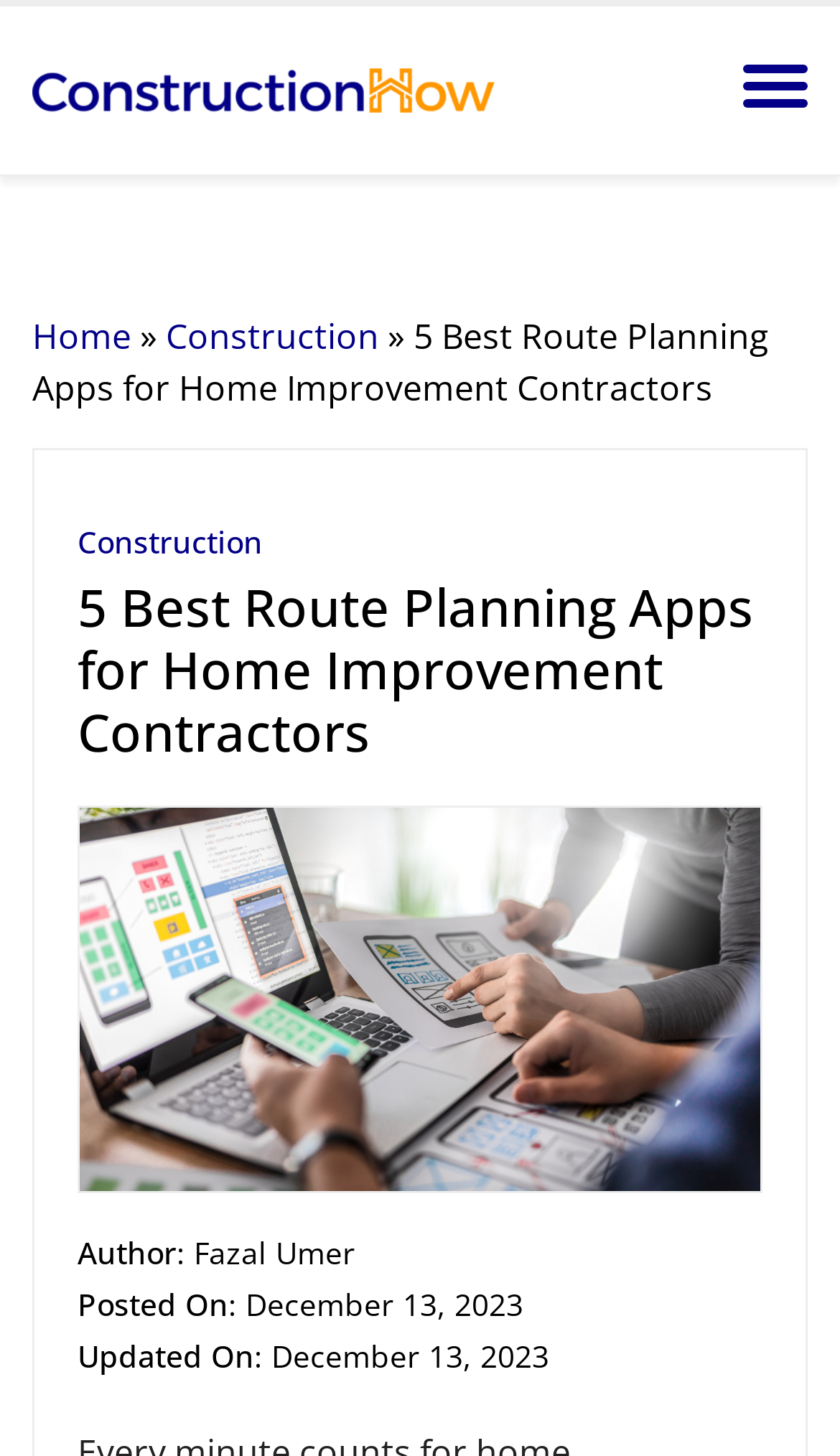What is the current page about?
Examine the image closely and answer the question with as much detail as possible.

The current page is about the 5 best route planning apps for home improvement contractors, as indicated by the heading and the figure on the webpage.